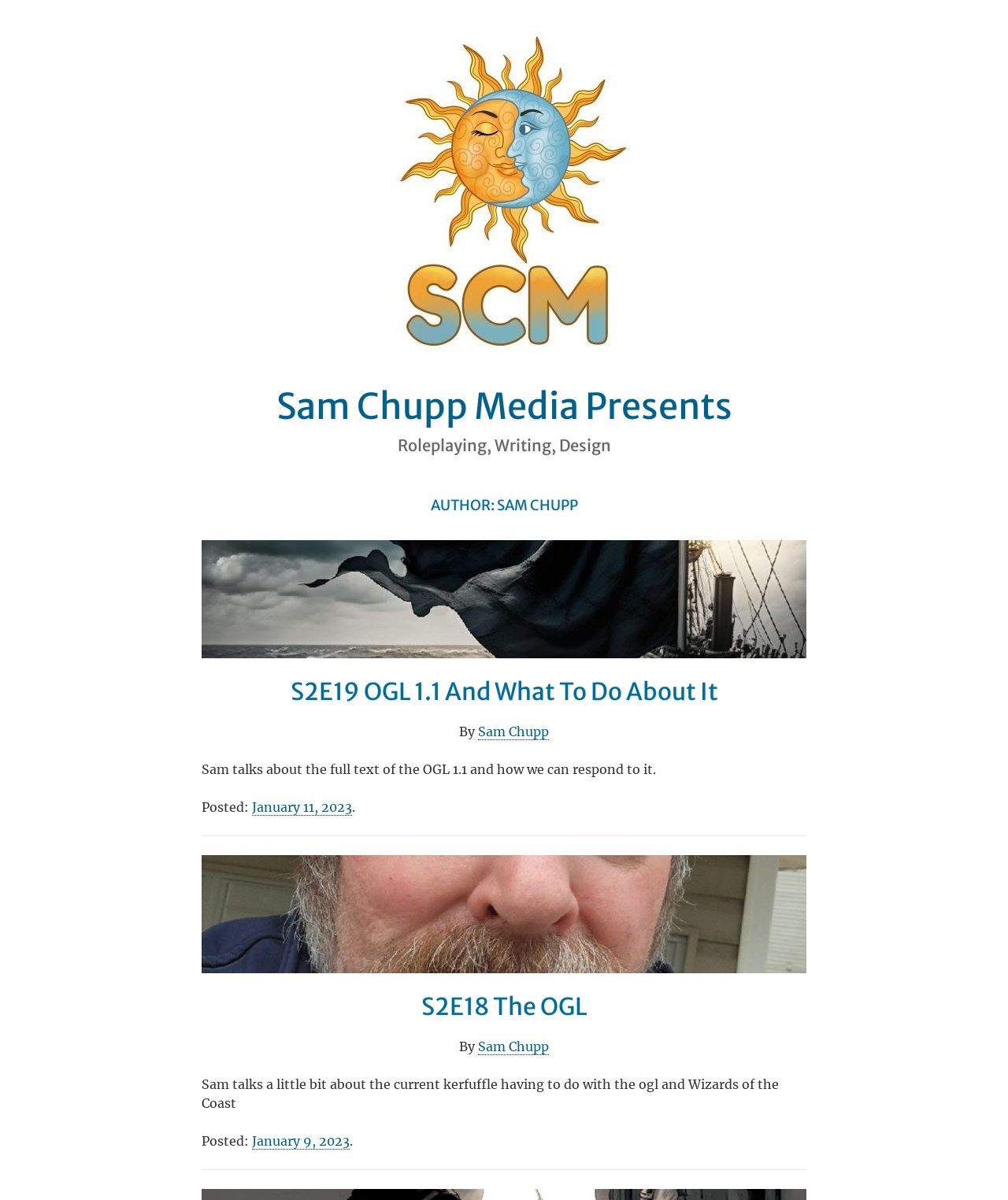Identify and provide the main heading of the webpage.

AUTHOR: SAM CHUPP